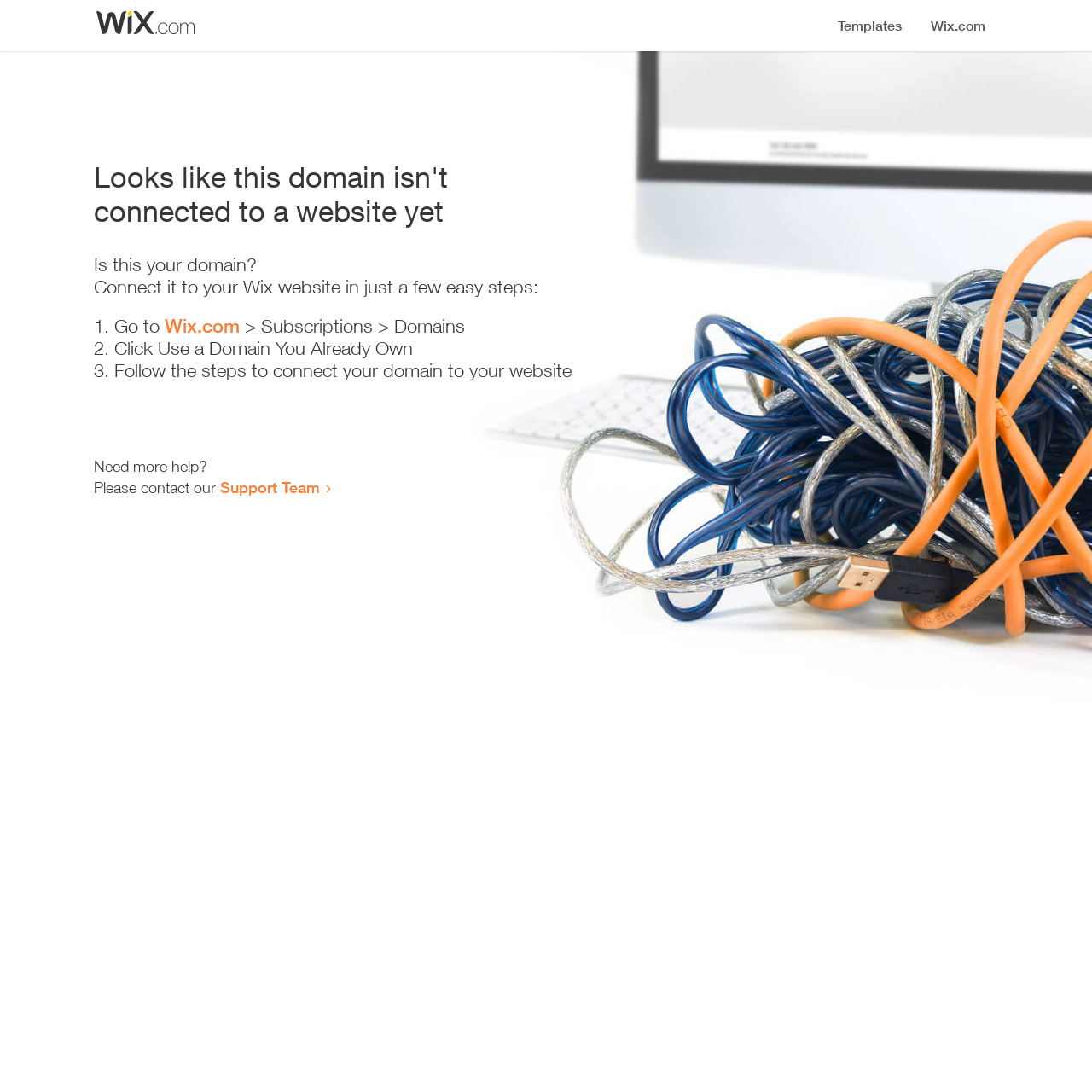Reply to the question with a brief word or phrase: What is the current status of the domain?

Not connected to a website